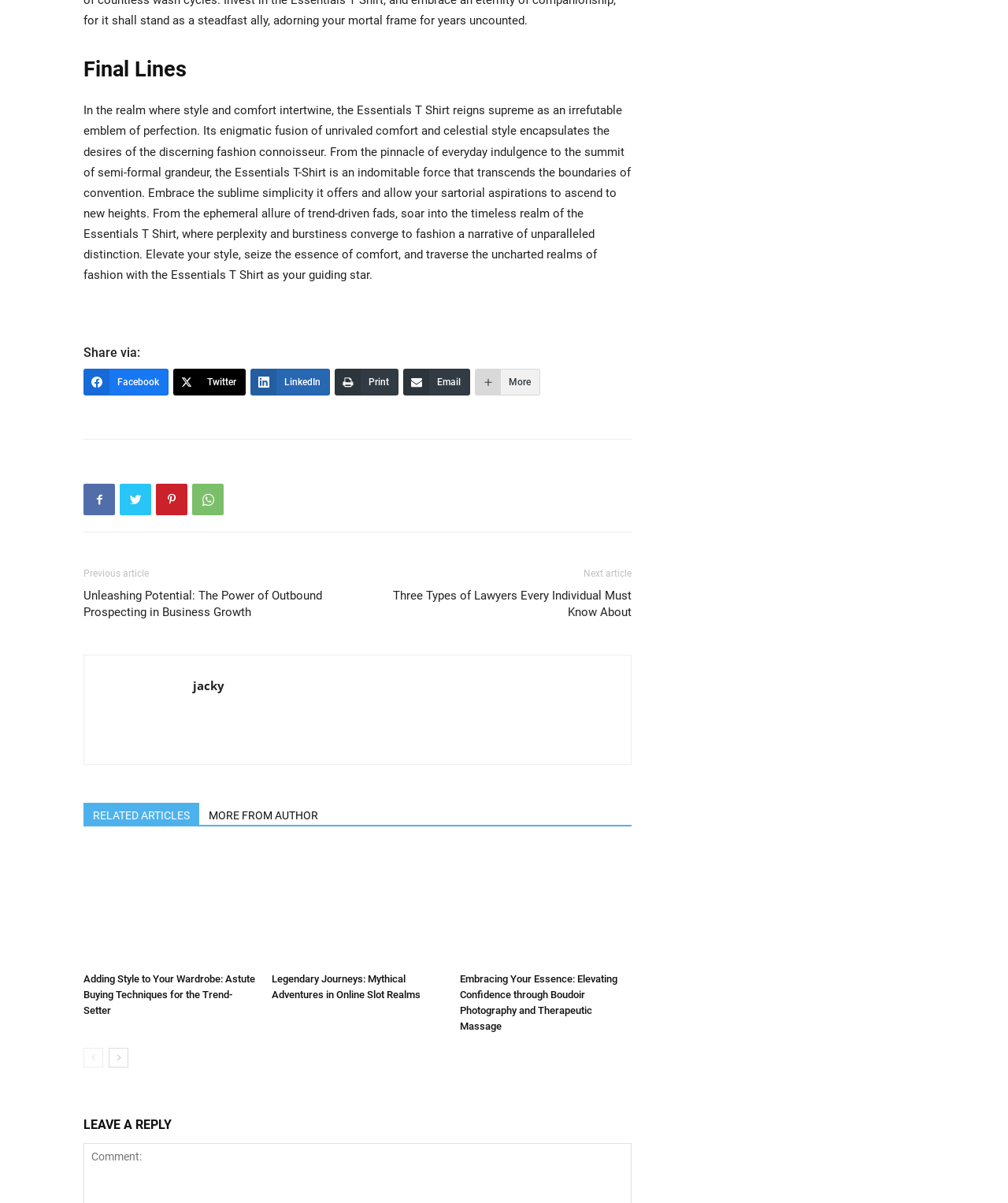Determine the bounding box coordinates for the area that needs to be clicked to fulfill this task: "View source of the page". The coordinates must be given as four float numbers between 0 and 1, i.e., [left, top, right, bottom].

None